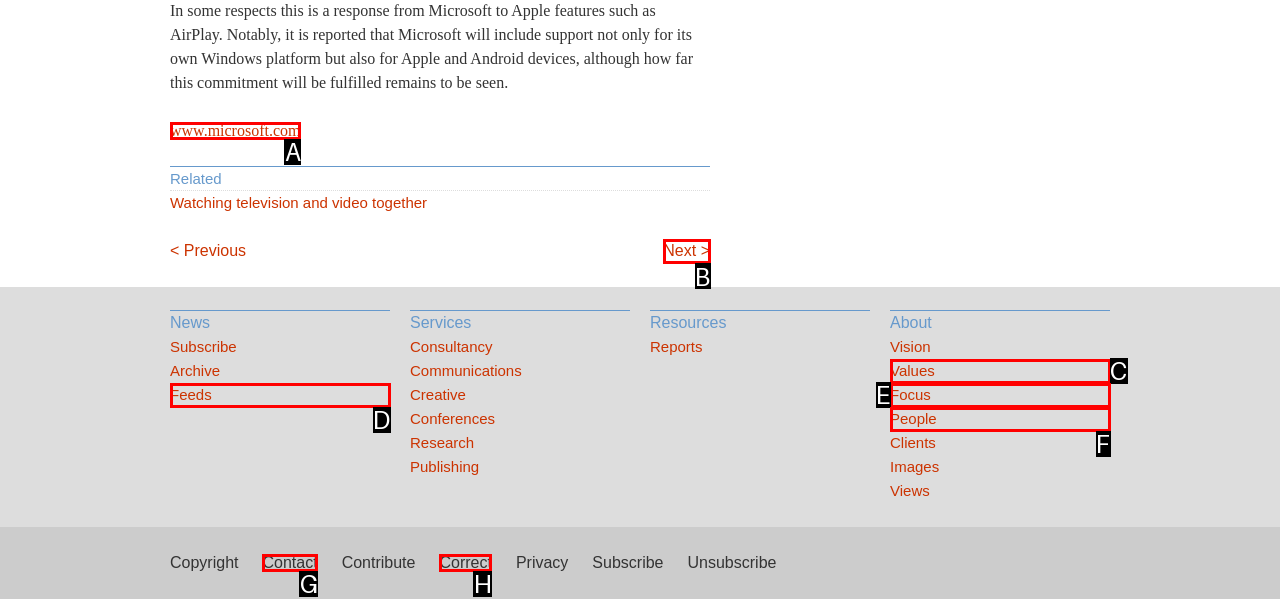Identify the correct UI element to click for the following task: Go to the next page Choose the option's letter based on the given choices.

B